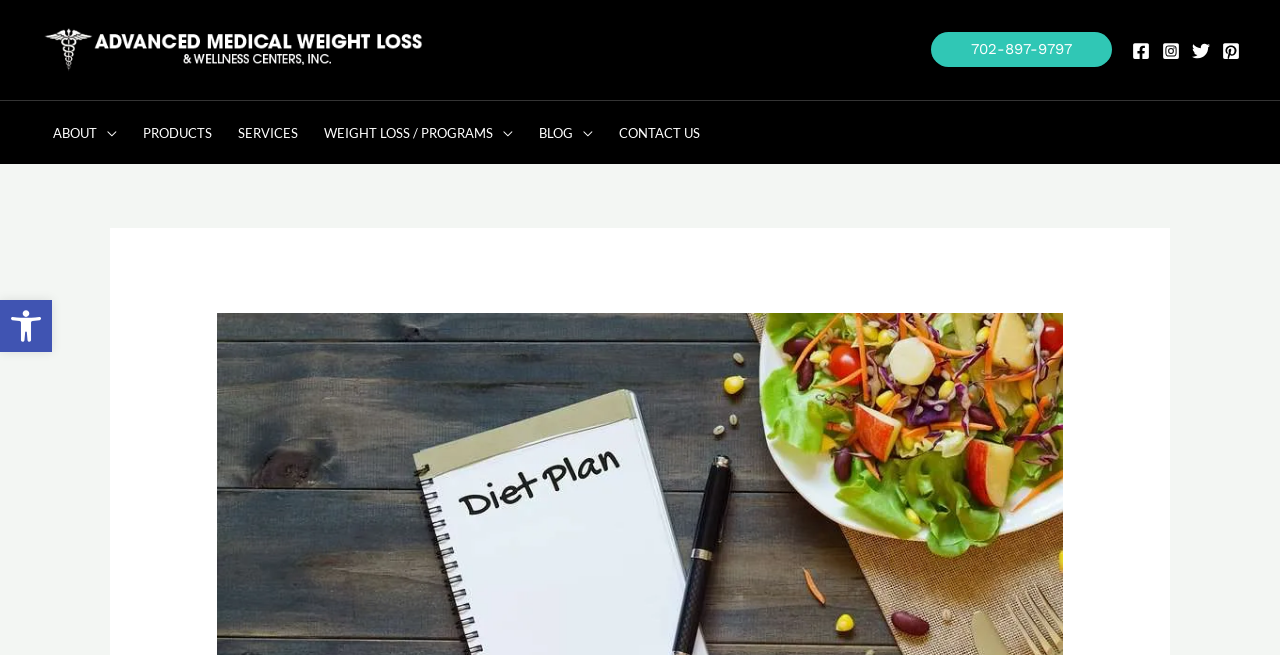Please provide the bounding box coordinates for the element that needs to be clicked to perform the instruction: "Call 702-897-9797". The coordinates must consist of four float numbers between 0 and 1, formatted as [left, top, right, bottom].

[0.727, 0.05, 0.869, 0.103]